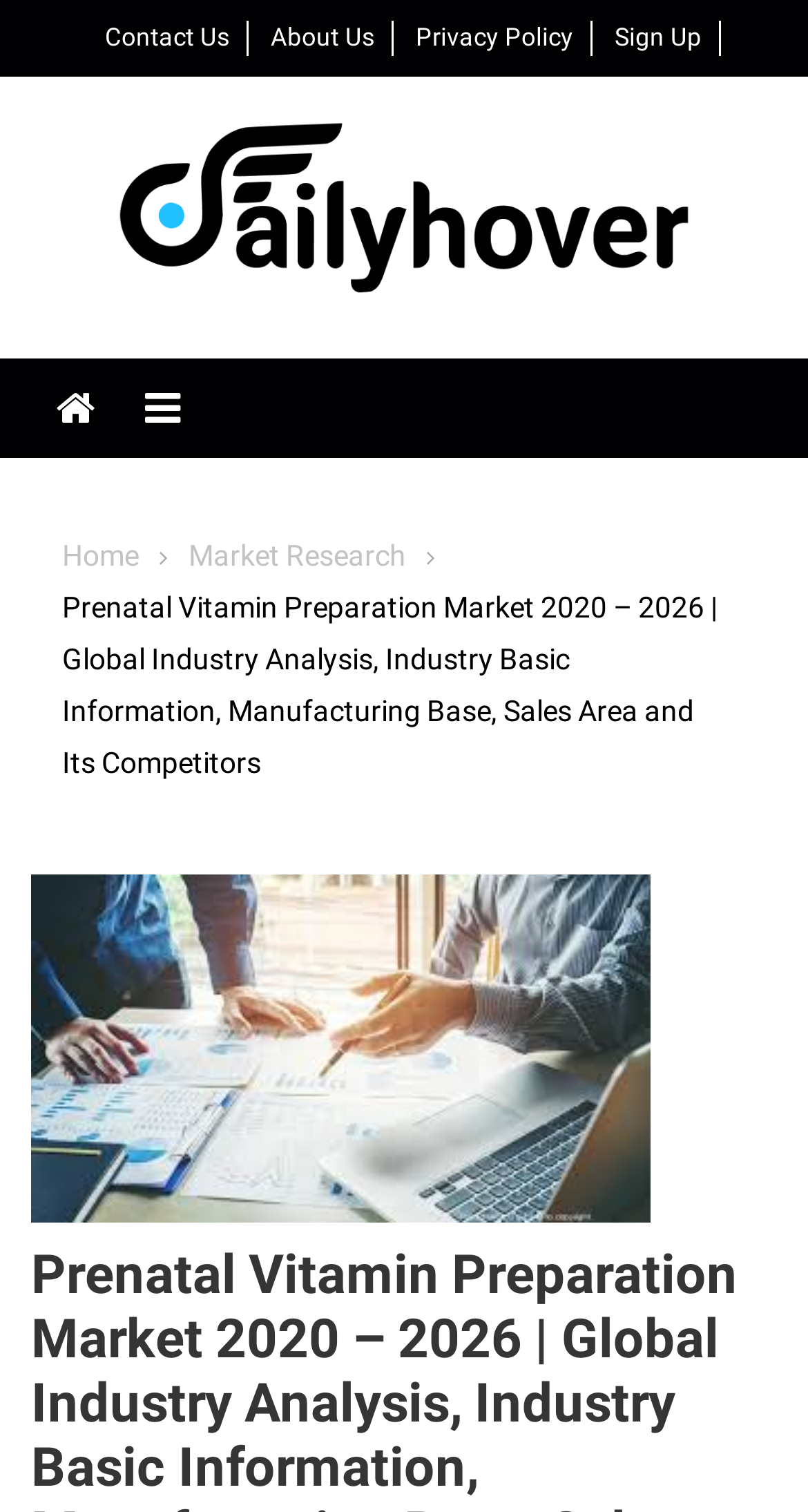What is the name of the market being analyzed?
From the screenshot, supply a one-word or short-phrase answer.

Prenatal Vitamin Preparation Market